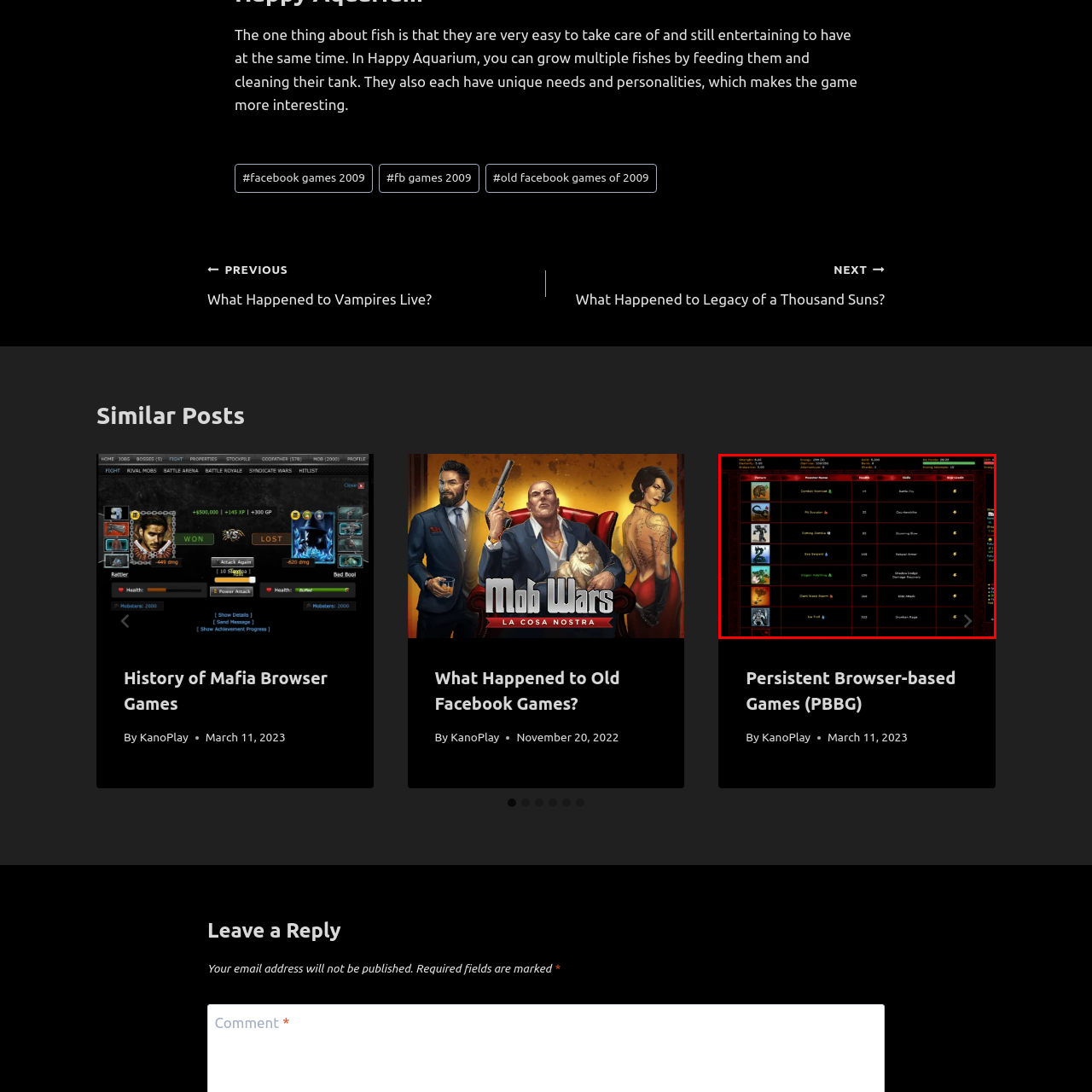Give a comprehensive caption for the image marked by the red rectangle.

The image features a detailed screenshot from a gaming interface, showcasing a roster of various monsters. Each row presents the monster's name, health points, and skills. The background is dark with red accents, creating a visually striking contrast. 

- The first monster listed is "Combat Vornakk," characterized by its strong battle abilities.
- The second is "Ryu Sorcerer," possessing specific skills like "Crowd Control."
- Further down, we see "Dancing Jezzard," which has notable health and the skill "Stunning Blow."
- The list continues with "Ice Spirit," "Dragon Hydromancer," and others, each accompanied by unique visuals and attributes that hint at their abilities in the game.

Overall, this interface likely forms part of a browser-based gaming experience, designed to allow players to strategize and engage with various characters, highlighting the complexity and rich fantasy environment of the game.